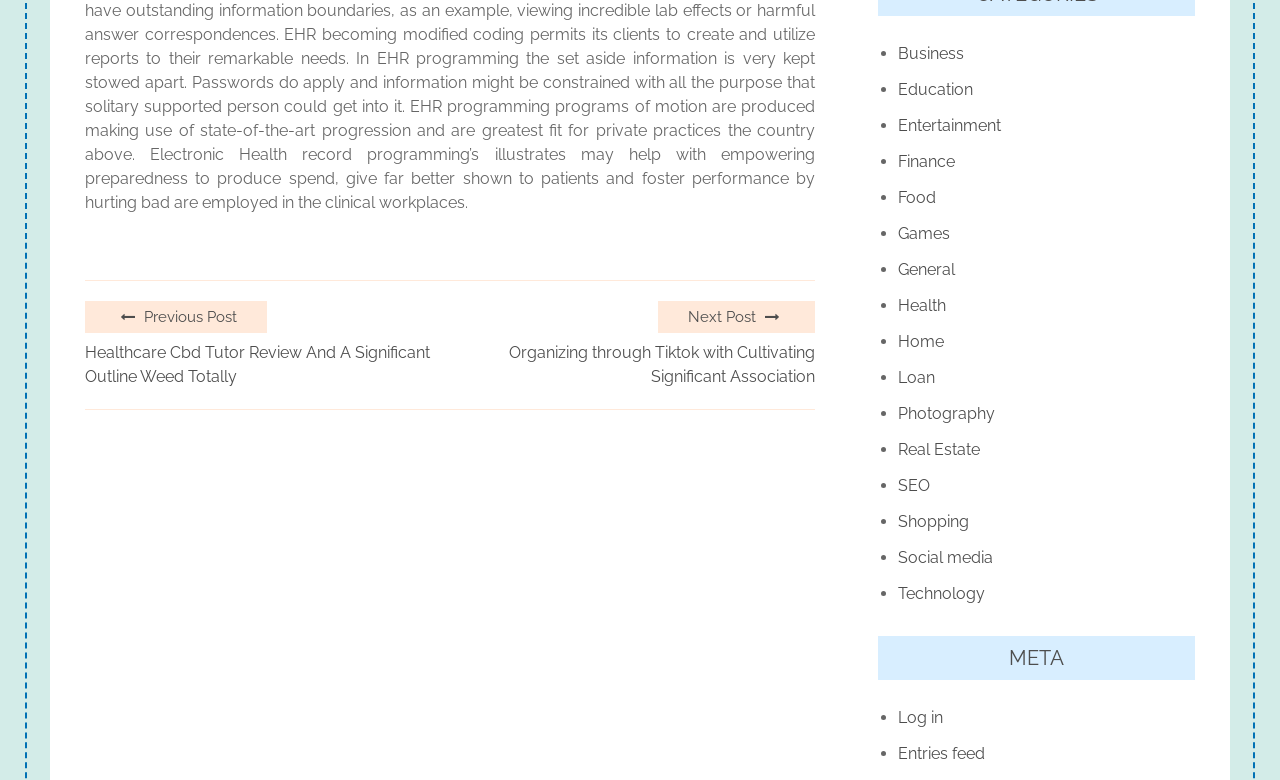Respond with a single word or short phrase to the following question: 
How many categories are listed?

19